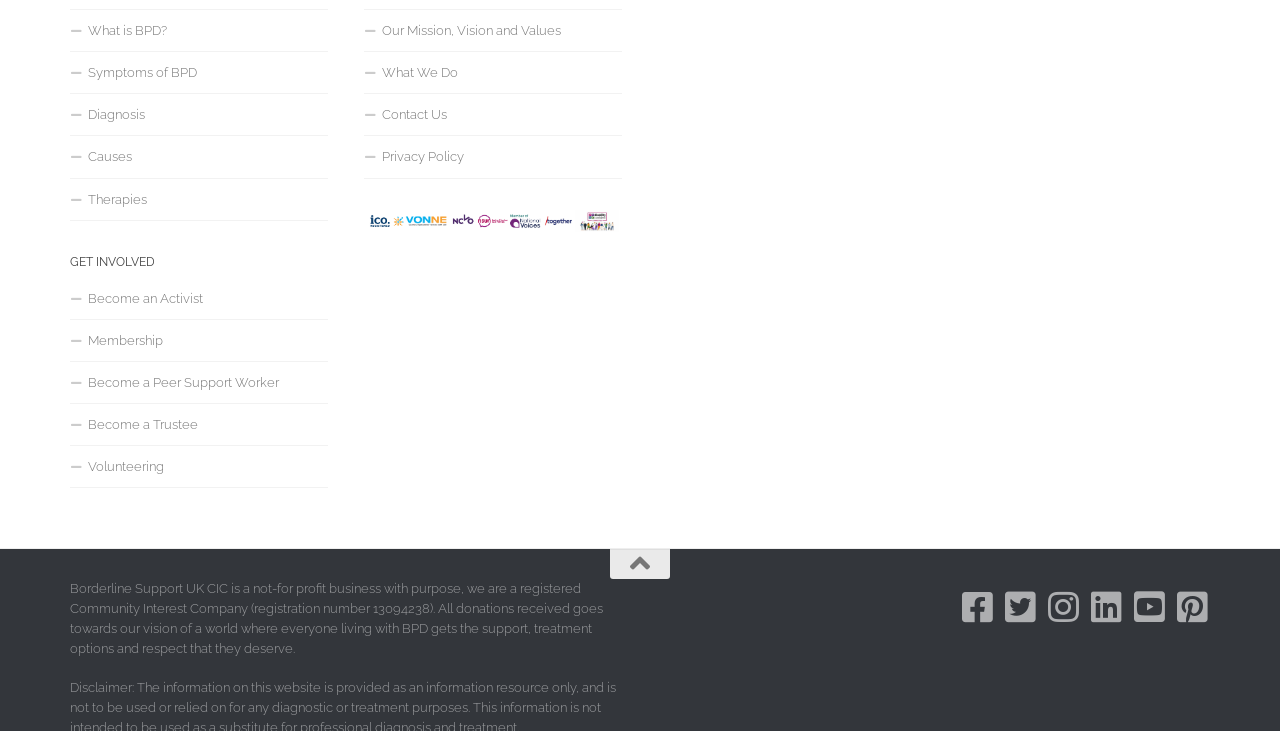Based on the element description What We Do, identify the bounding box coordinates for the UI element. The coordinates should be in the format (top-left x, top-left y, bottom-right x, bottom-right y) and within the 0 to 1 range.

[0.284, 0.071, 0.486, 0.129]